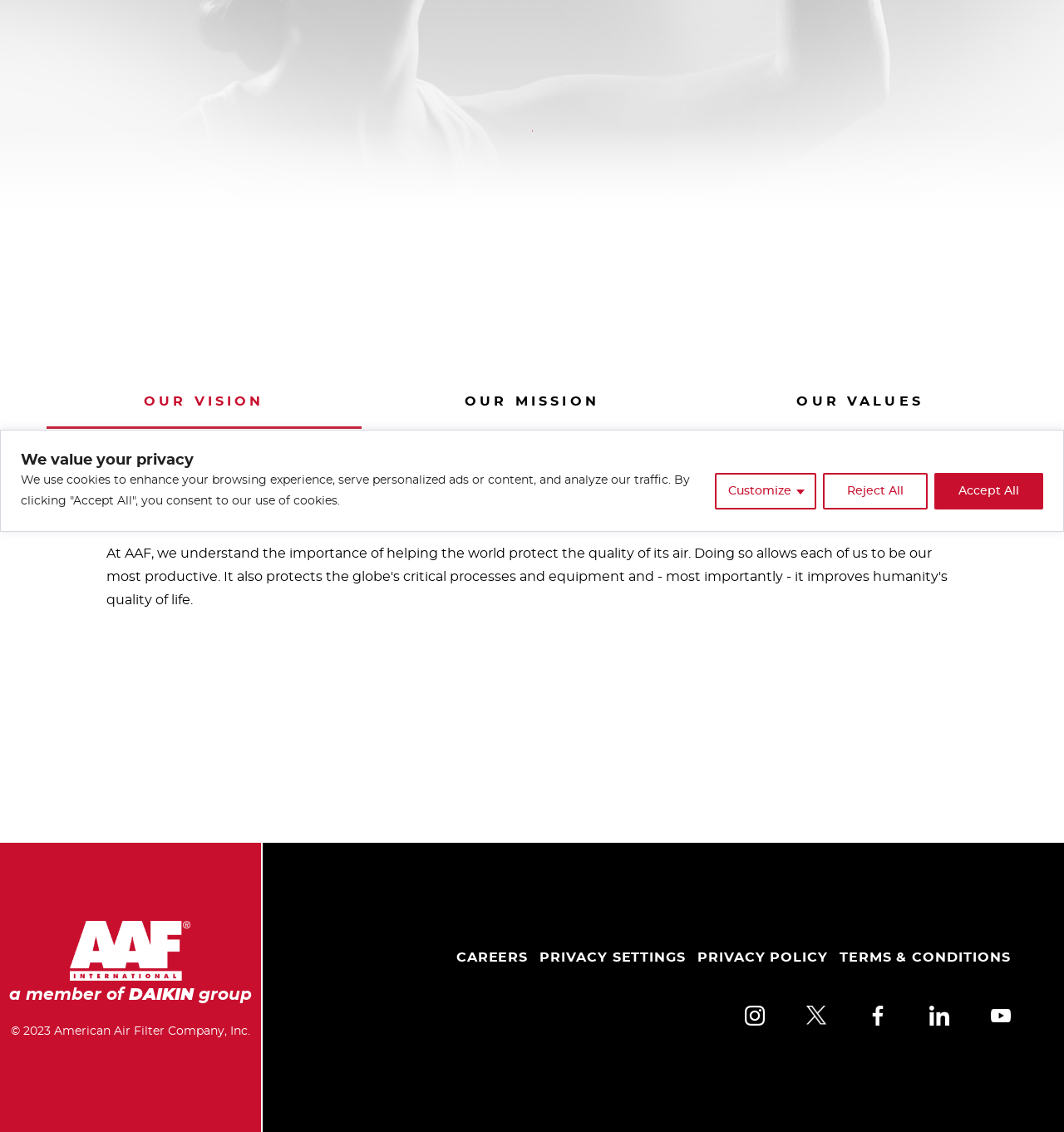Please specify the bounding box coordinates in the format (top-left x, top-left y, bottom-right x, bottom-right y), with all values as floating point numbers between 0 and 1. Identify the bounding box of the UI element described by: Accept All

[0.878, 0.417, 0.98, 0.45]